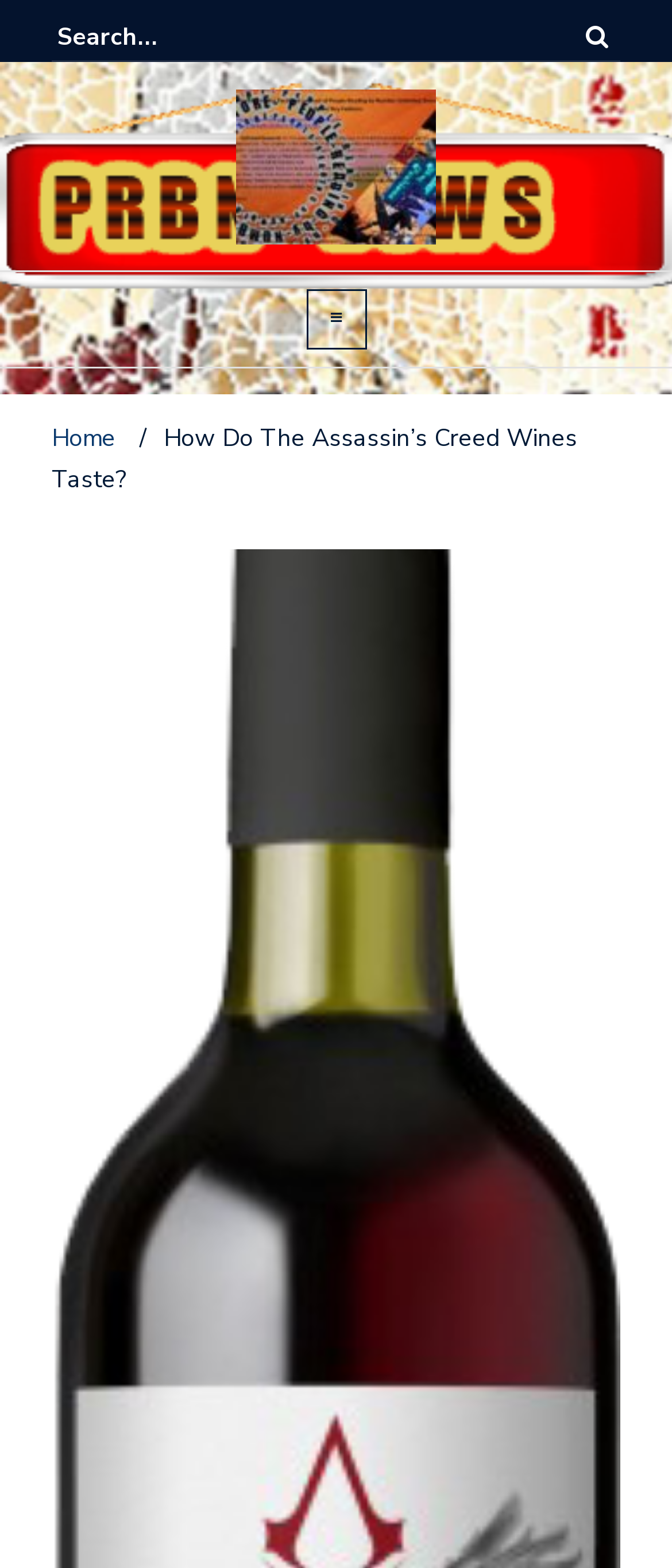What is the name of the blog?
Can you provide an in-depth and detailed response to the question?

I found the answer by looking at the link element with the text 'Blog of the Universal News Group' which is located at the top of the webpage, indicating the name of the blog.